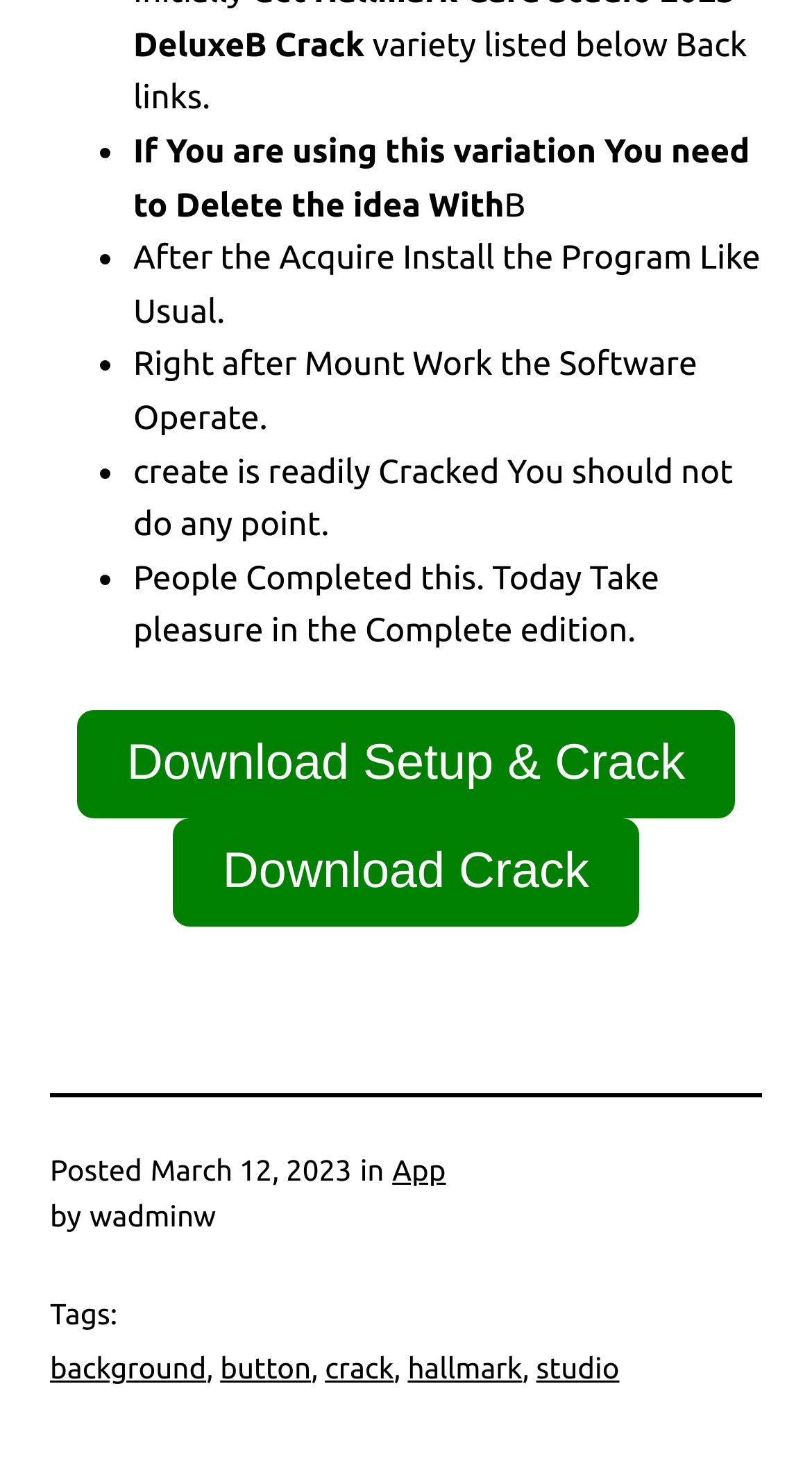Locate the bounding box coordinates of the element you need to click to accomplish the task described by this instruction: "Download Setup & Crack".

[0.095, 0.481, 0.905, 0.554]